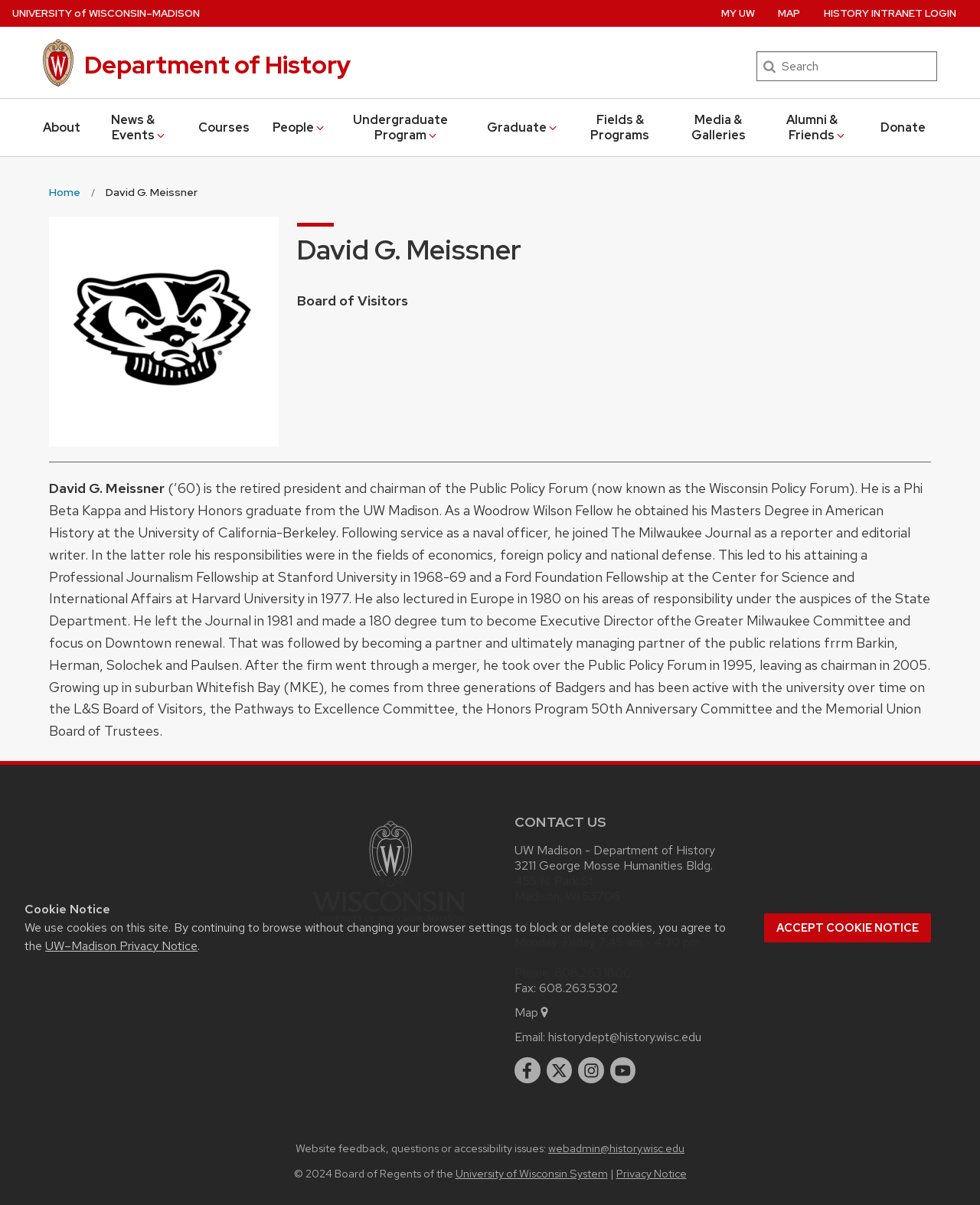What is the phone number of the UW Madison - Department of History?
Utilize the information in the image to give a detailed answer to the question.

I found the answer by looking at the contact information section of the webpage, where it lists the phone number as 608.263.1800.